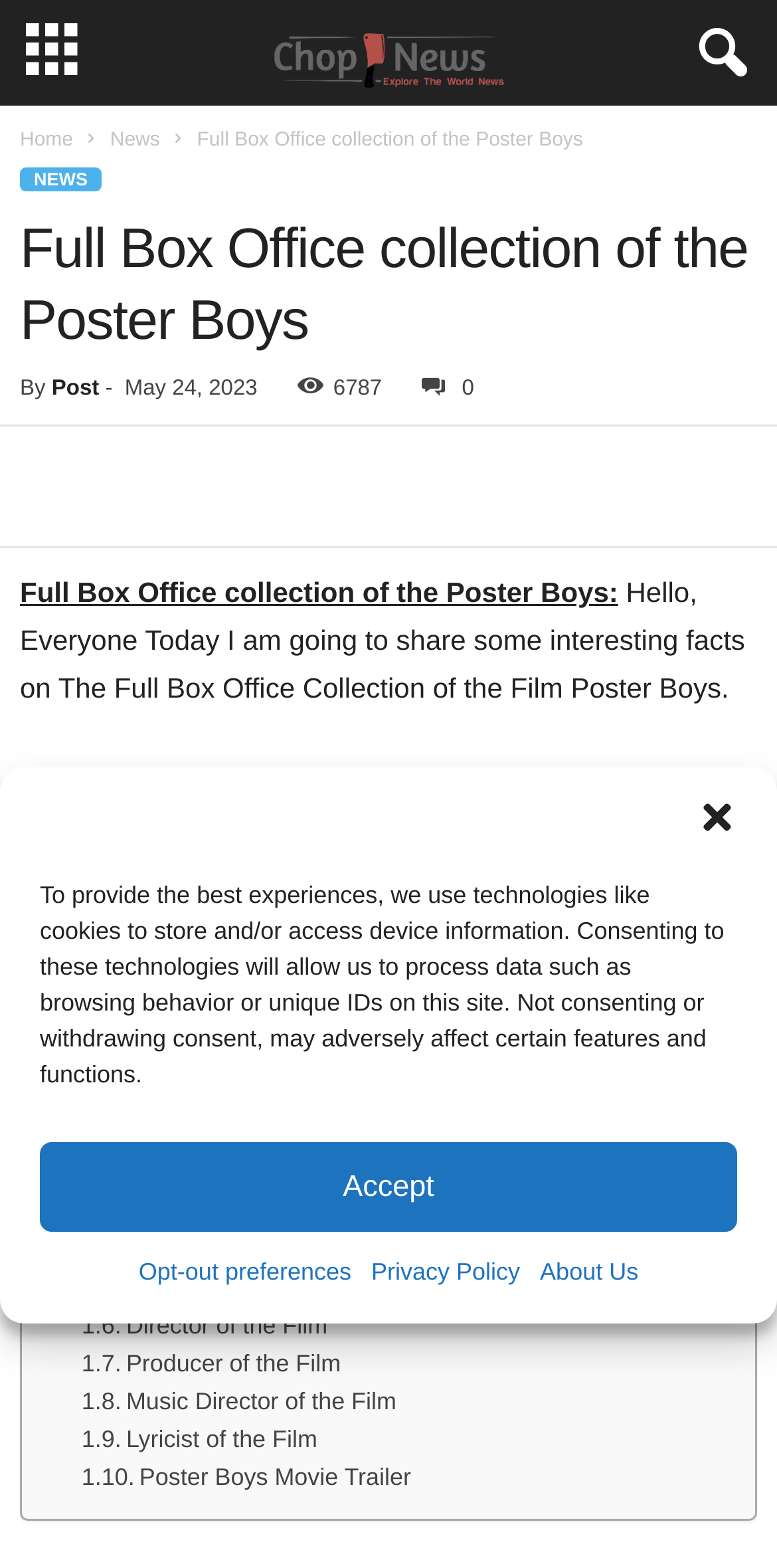Identify the bounding box coordinates of the part that should be clicked to carry out this instruction: "Click the 'Opt-out preferences' link".

[0.178, 0.798, 0.452, 0.825]